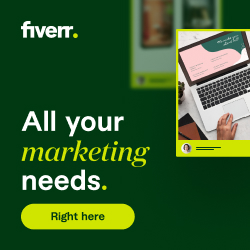Present an elaborate depiction of the scene captured in the image.

This image features a vibrant advertisement for Fiverr, showcasing their marketing services. The captivating green background emphasizes the slogan "All your marketing needs," which is prominently displayed in bright yellow text. To the right, there's a visually engaging image of a hand poised over a laptop, with a partially visible screen that suggests a digital marketing context. A smaller image within the main graphic likely highlights some creative designs or project examples, reinforcing Fiverr's focus on providing diverse marketing solutions. The call to action, "Right here," is clearly presented, inviting viewers to explore Fiverr’s offerings for all their marketing requirements.